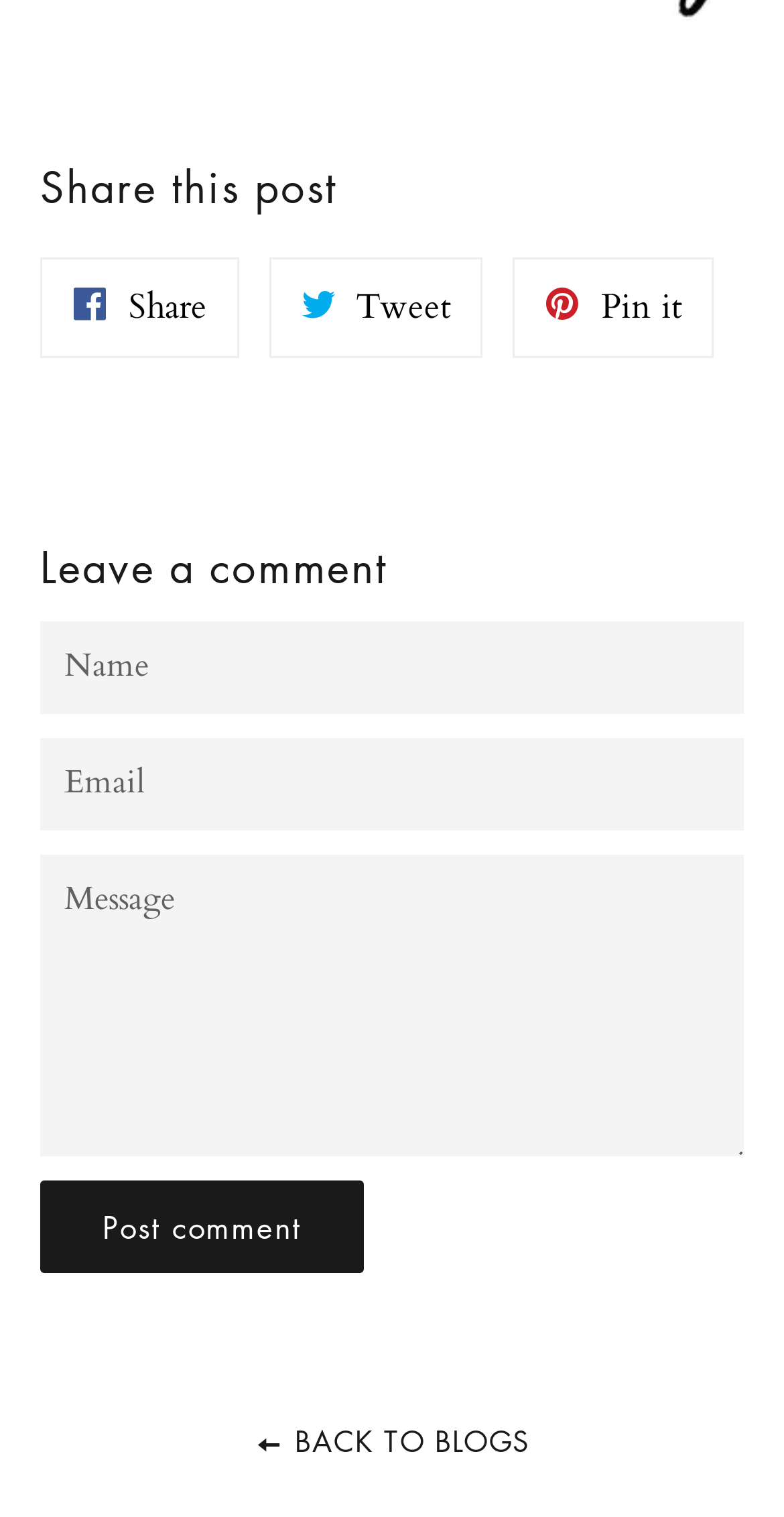Based on the element description "Natvig, Bent", predict the bounding box coordinates of the UI element.

None